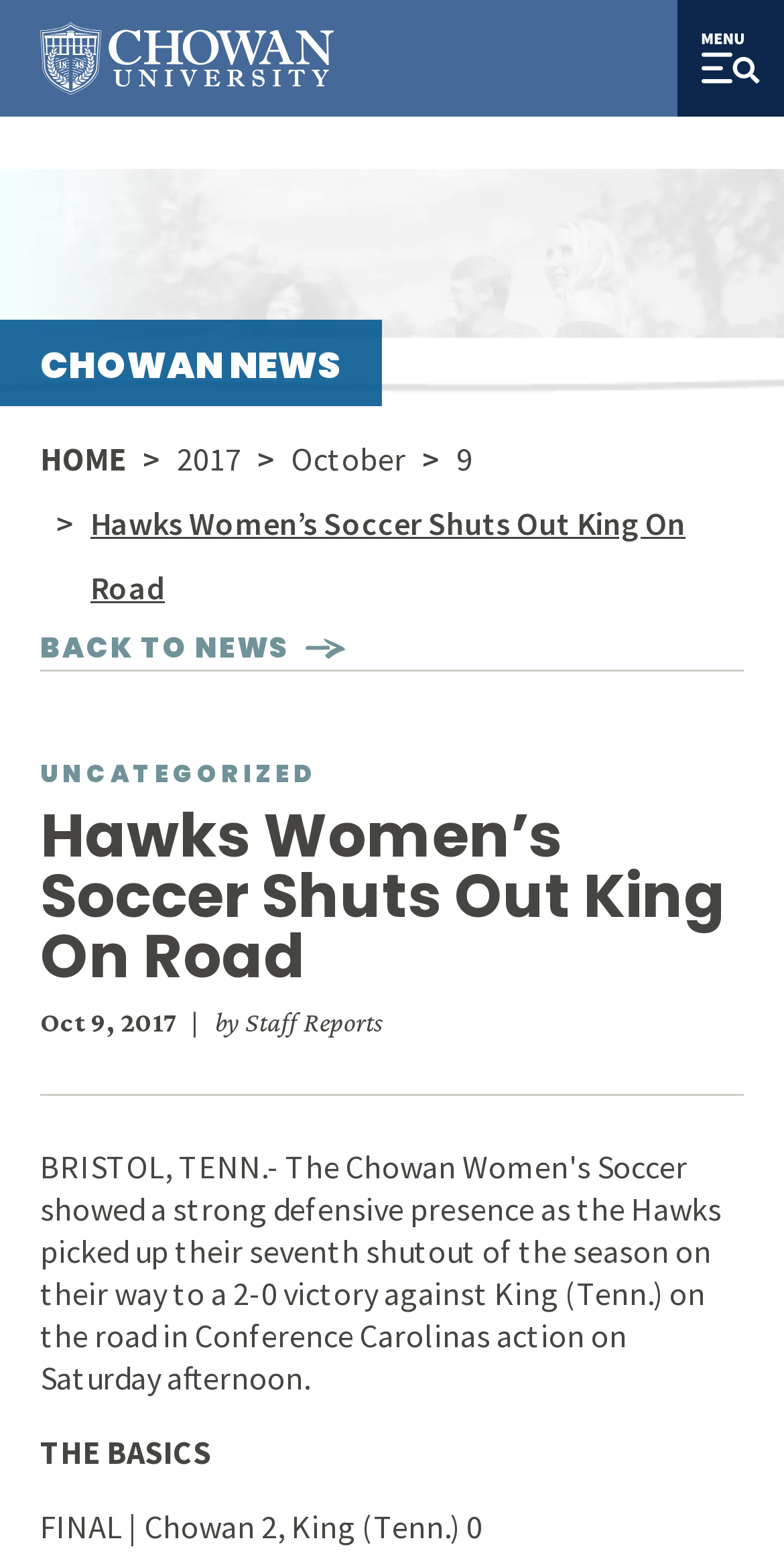Reply to the question with a brief word or phrase: What is the type of navigation element at the top of the page?

main